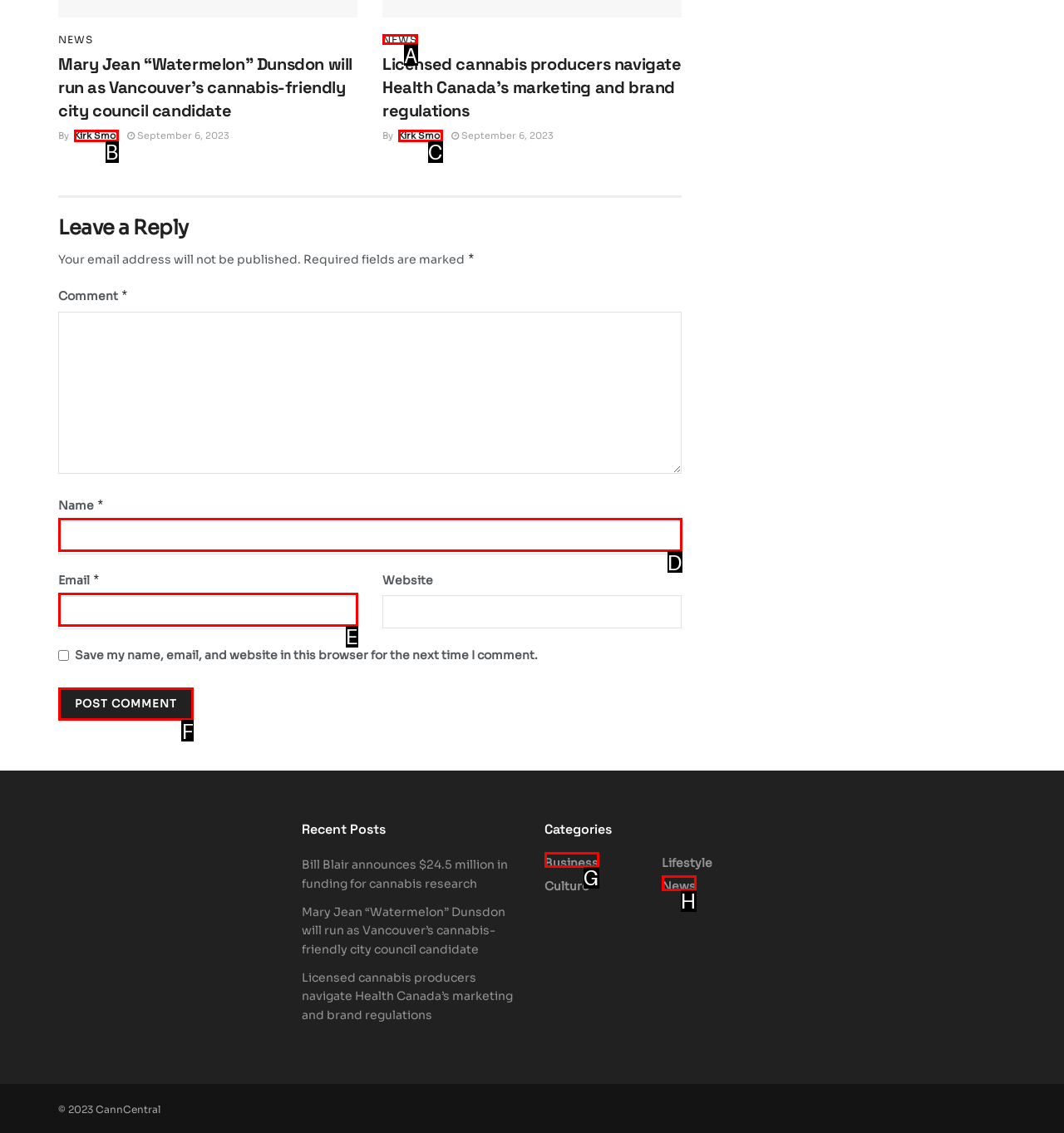Determine which HTML element should be clicked for this task: Search for flights
Provide the option's letter from the available choices.

None